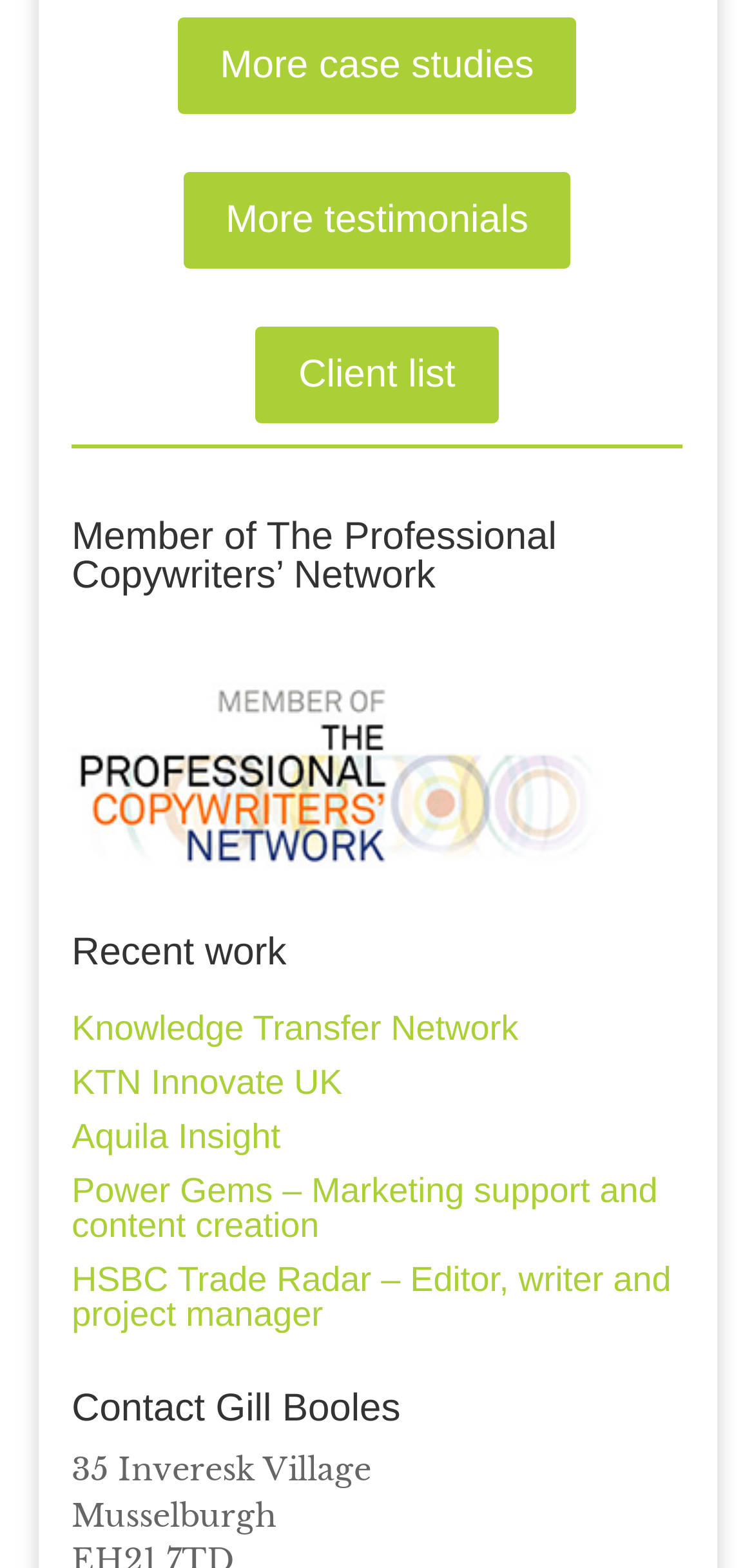Determine the bounding box coordinates of the element's region needed to click to follow the instruction: "View more case studies". Provide these coordinates as four float numbers between 0 and 1, formatted as [left, top, right, bottom].

[0.235, 0.011, 0.764, 0.072]